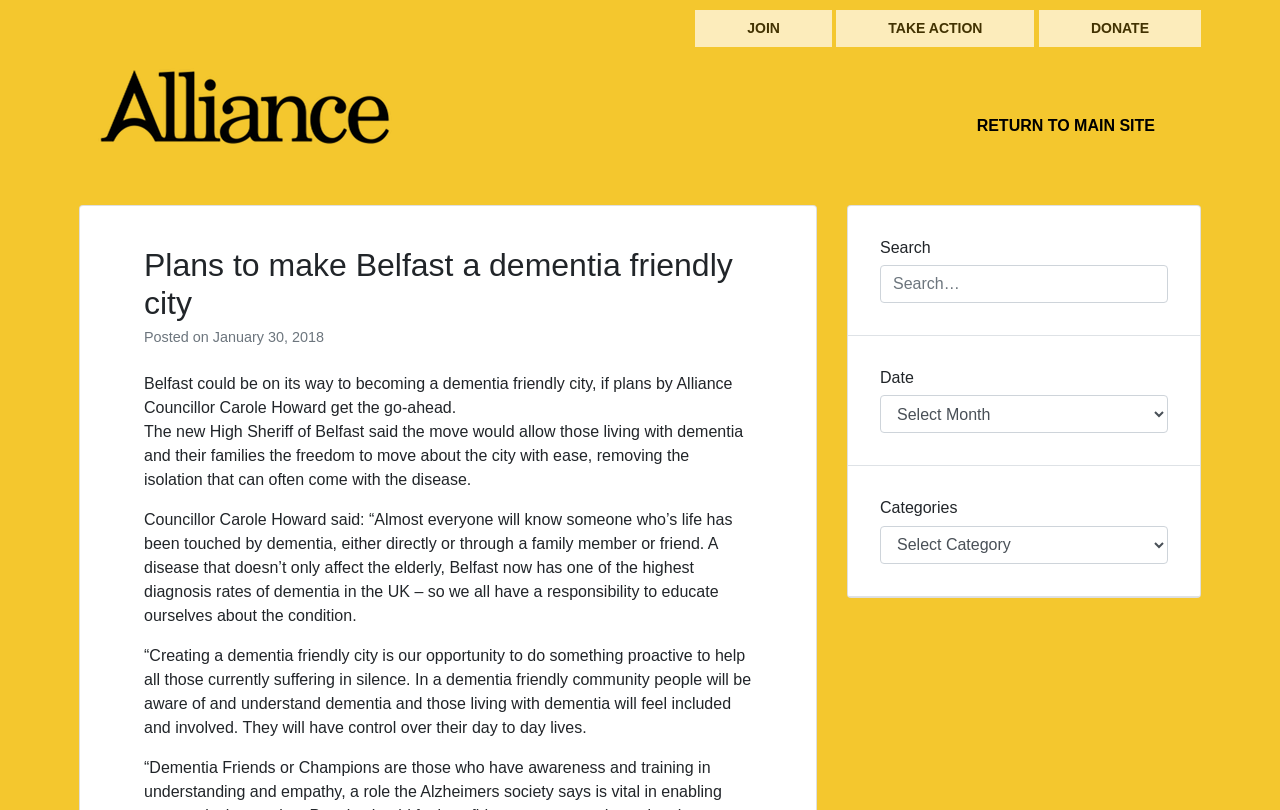Given the element description: "Contact Us", predict the bounding box coordinates of the UI element it refers to, using four float numbers between 0 and 1, i.e., [left, top, right, bottom].

None